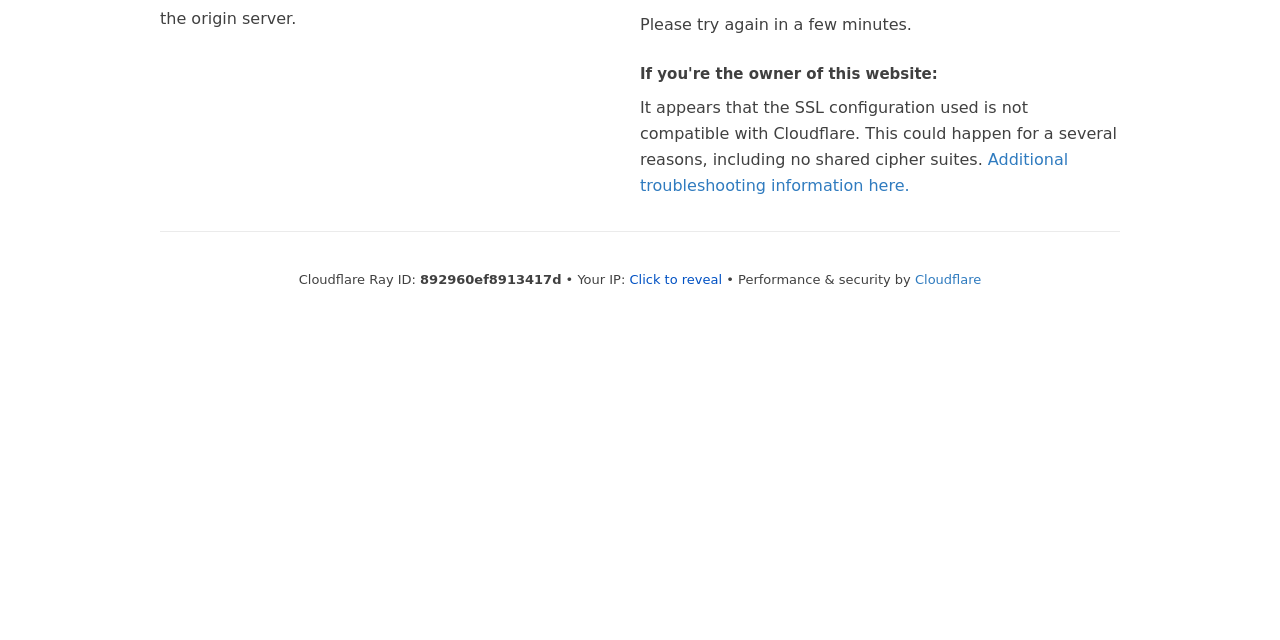Determine the bounding box of the UI component based on this description: "Click to reveal". The bounding box coordinates should be four float values between 0 and 1, i.e., [left, top, right, bottom].

[0.492, 0.424, 0.564, 0.448]